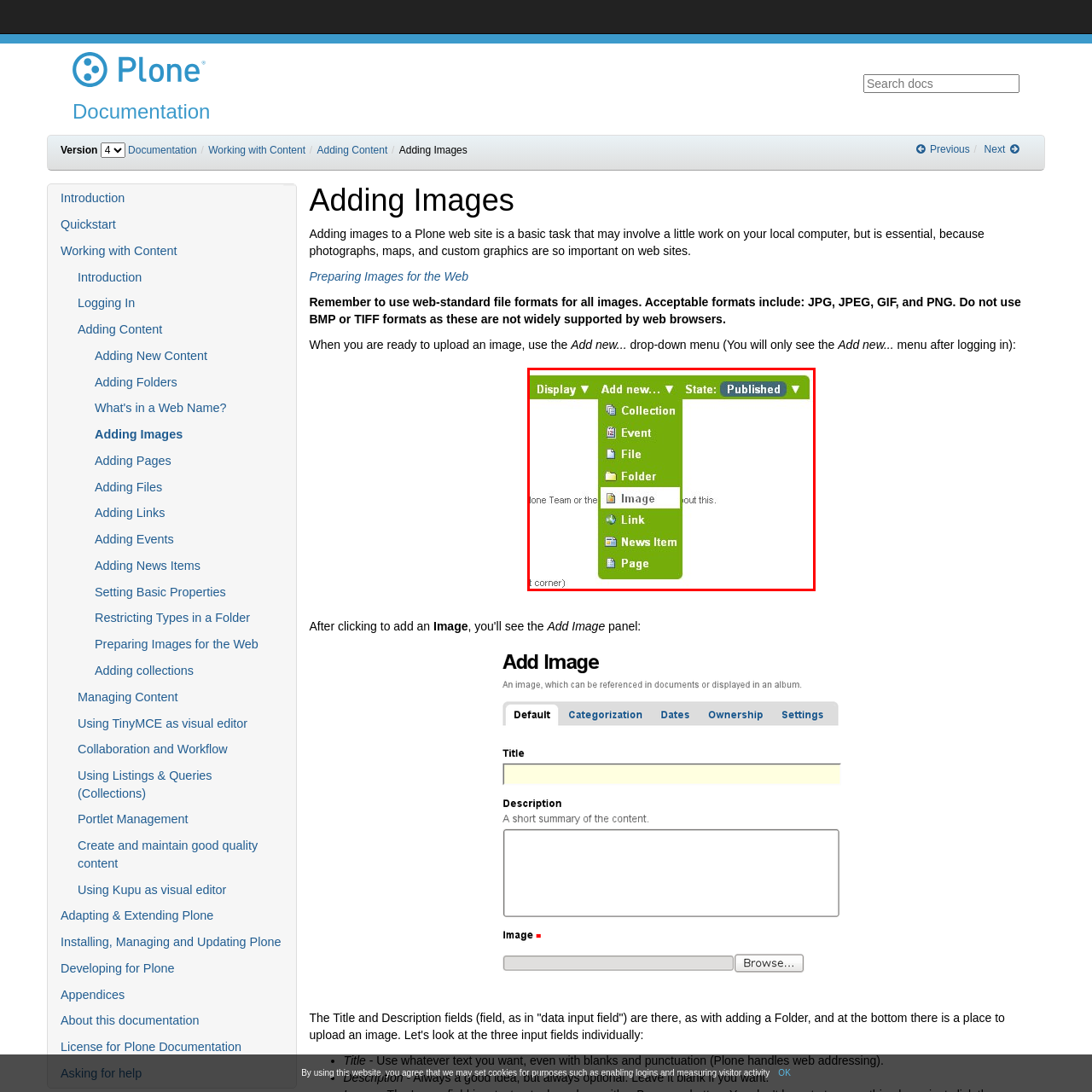Pay attention to the section of the image delineated by the white outline and provide a detailed response to the subsequent question, based on your observations: 
What type of content is the user preparing to add?

The currently selected option in the 'Add new...' drop-down menu is 'Image', indicating that the user is preparing to upload a new image to their Plone site.